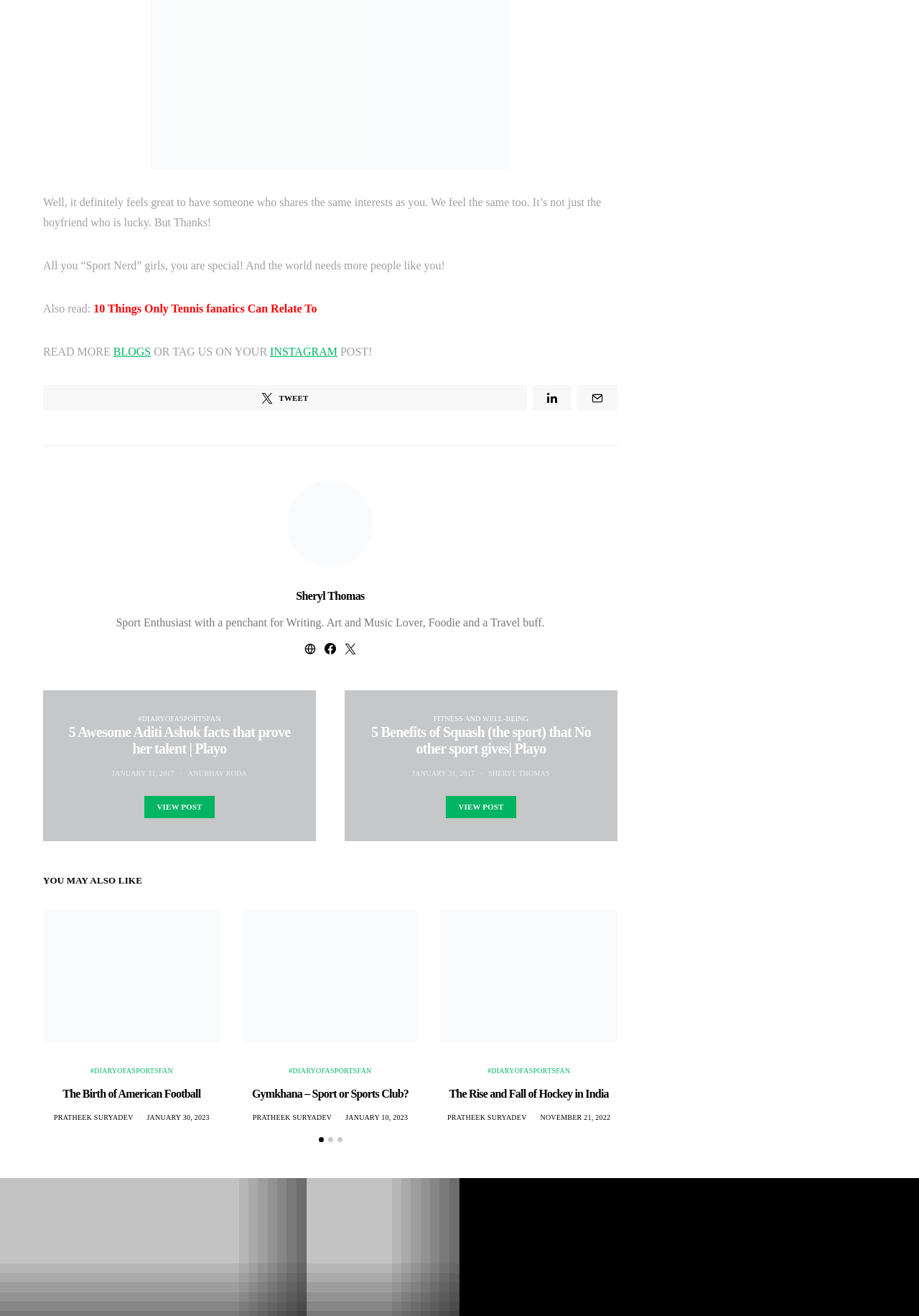Determine the bounding box coordinates of the section I need to click to execute the following instruction: "Read the blog post about The Birth of American Football". Provide the coordinates as four float numbers between 0 and 1, i.e., [left, top, right, bottom].

[0.112, 0.739, 0.175, 0.745]